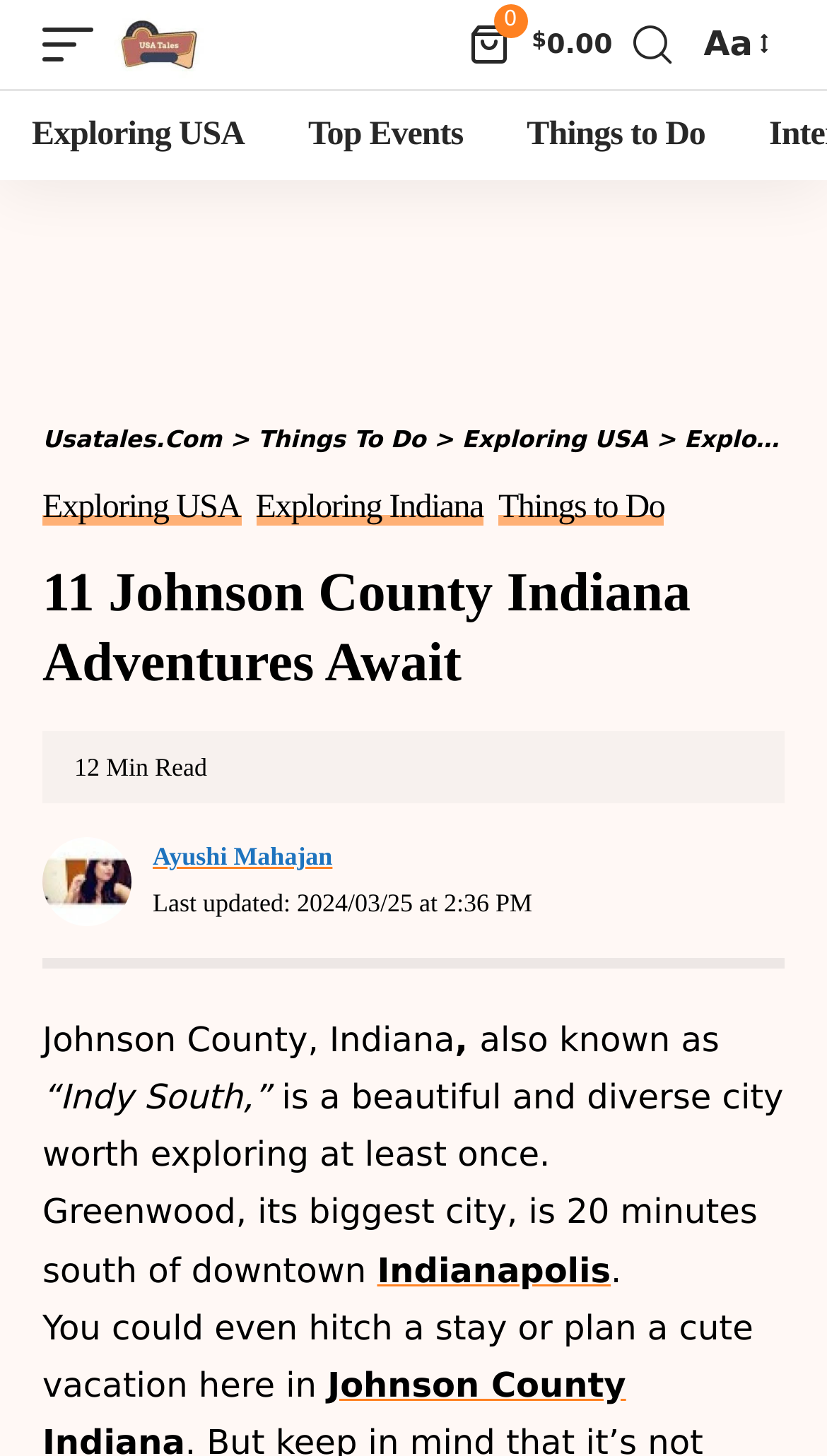Find the bounding box coordinates of the element to click in order to complete this instruction: "view the mini cart". The bounding box coordinates must be four float numbers between 0 and 1, denoted as [left, top, right, bottom].

[0.566, 0.006, 0.741, 0.055]